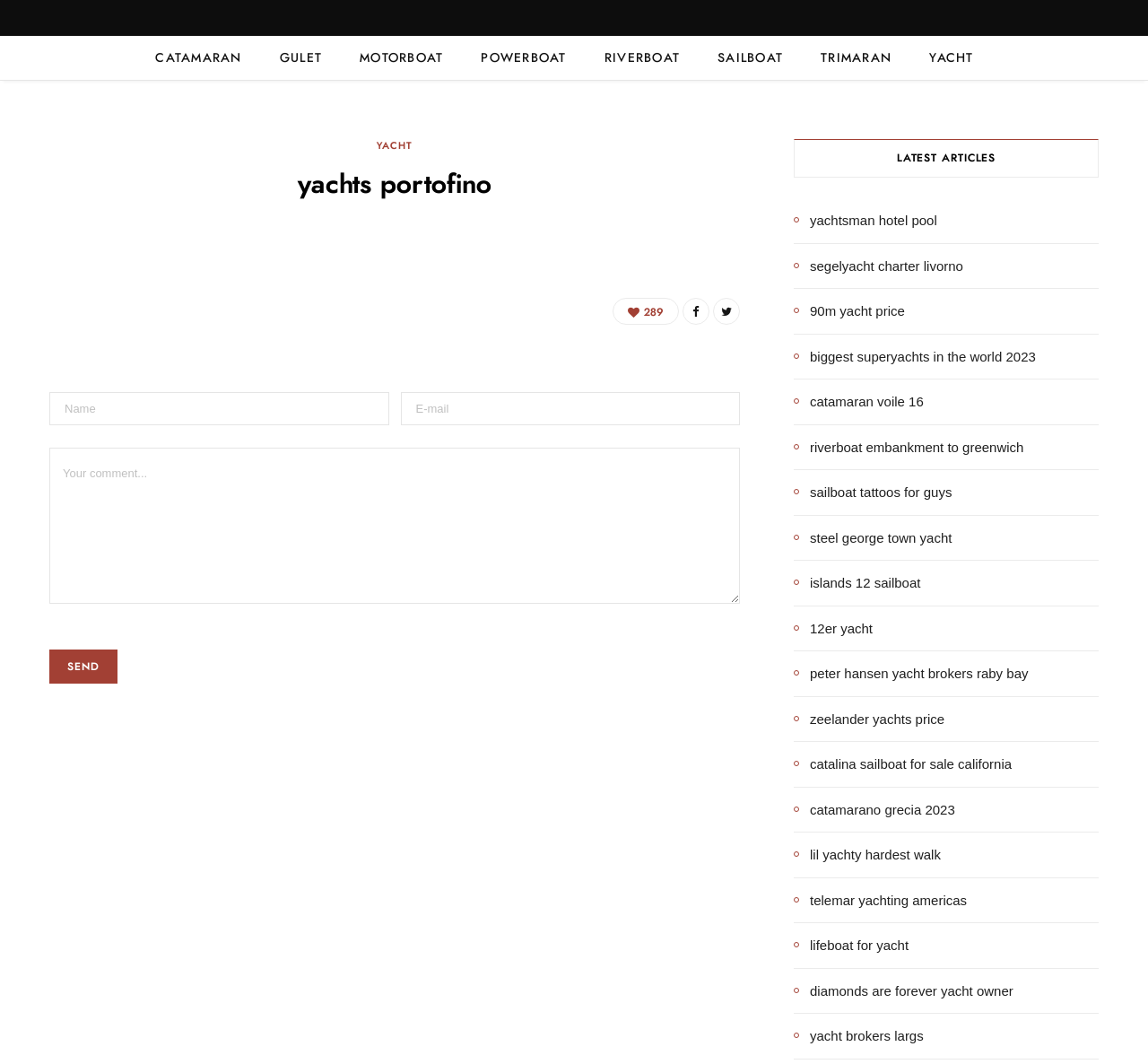How many links are provided on the webpage?
Refer to the image and answer the question using a single word or phrase.

24